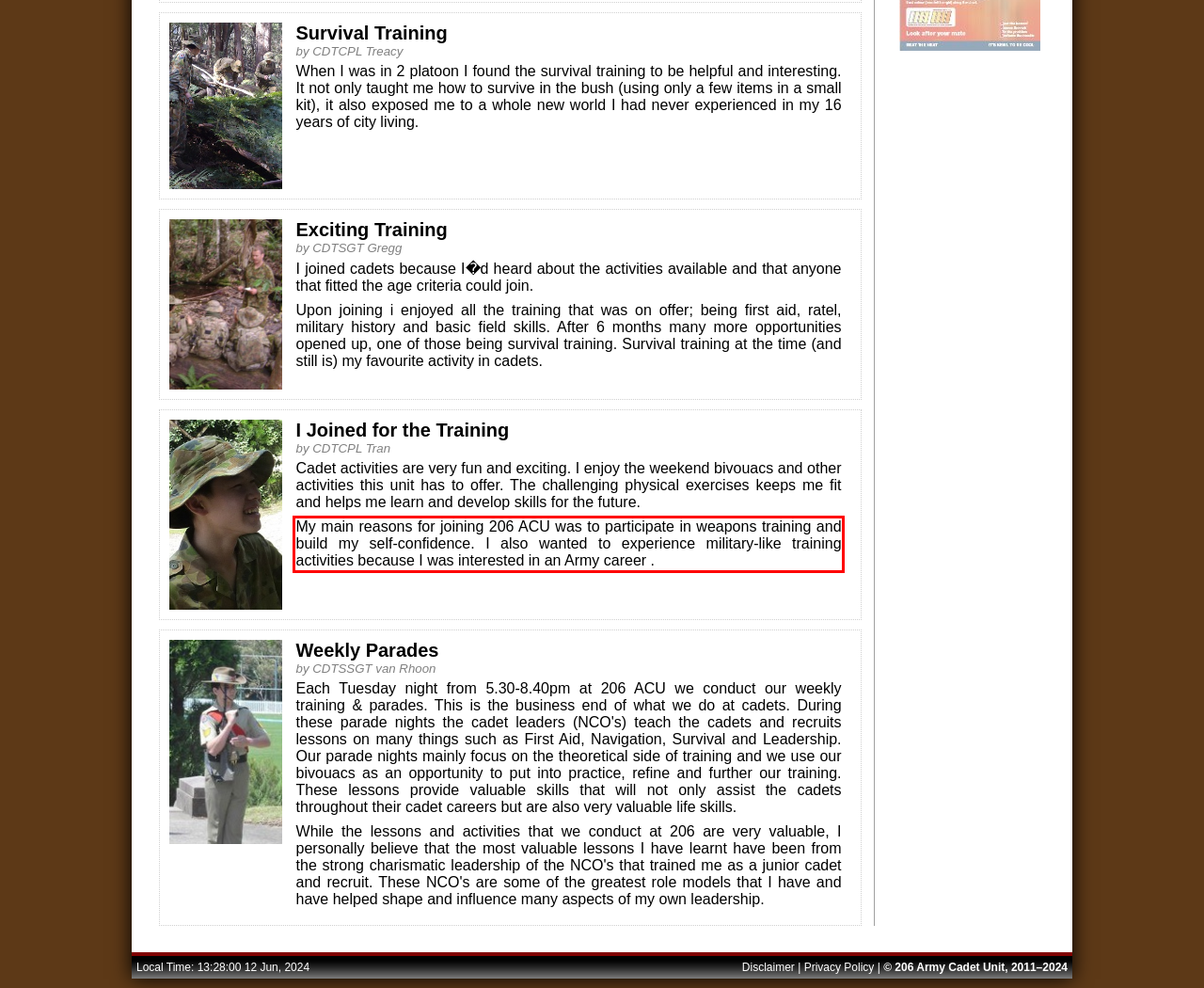You are presented with a webpage screenshot featuring a red bounding box. Perform OCR on the text inside the red bounding box and extract the content.

My main reasons for joining 206 ACU was to participate in weapons training and build my self-confidence. I also wanted to experience military-like training activities because I was interested in an Army career .